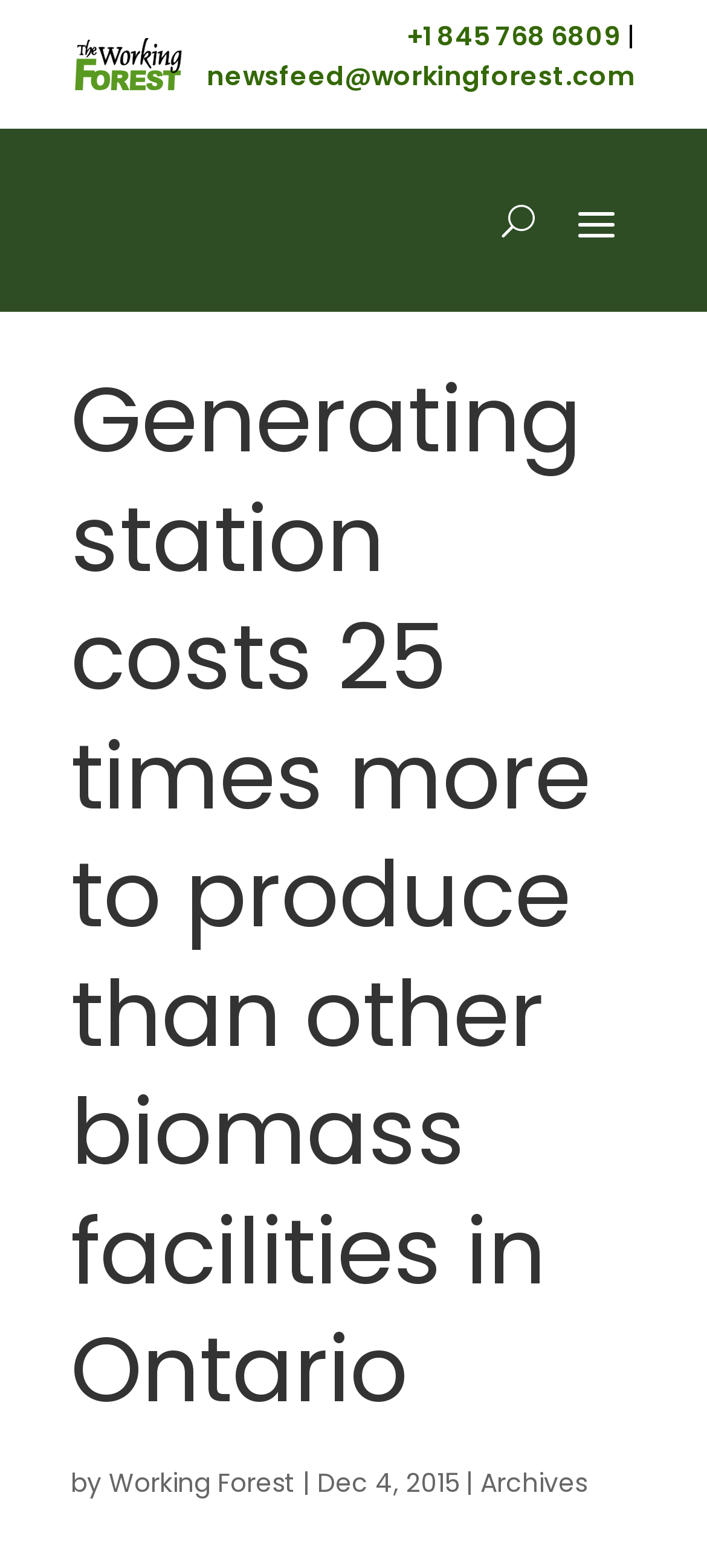Give a detailed explanation of the elements present on the webpage.

The webpage appears to be a news article or blog post from "The Working Forest" website. At the top left of the page, there is an image of the "OFFICIAL Working Forest LOGO". To the right of the logo, there is a phone number "+1 845 768 6809" and a vertical line separating it from the email address "newsfeed@workingforest.com". 

Below the logo and contact information, there is a button with the letter "U" on it, positioned near the top center of the page. 

The main content of the page is a news article with the heading "Generating station costs 25 times more to produce than other biomass facilities in Ontario", which spans almost the entire width of the page. The article is attributed to "Working Forest" and dated "Dec 4, 2015", with a link to "Archives" at the bottom right of the article.